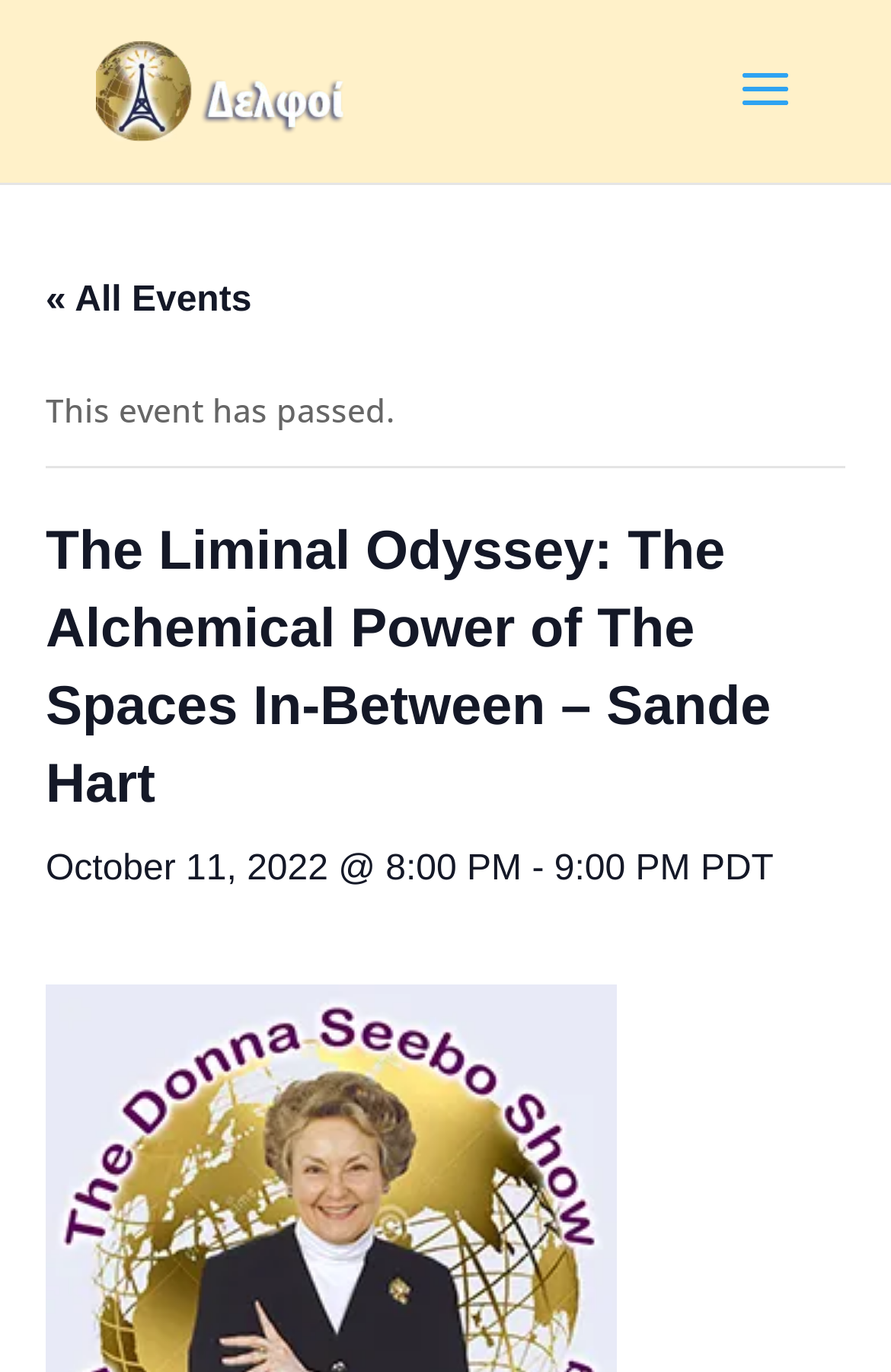Determine the bounding box coordinates of the UI element described by: "Thesis statement practice middle school".

None